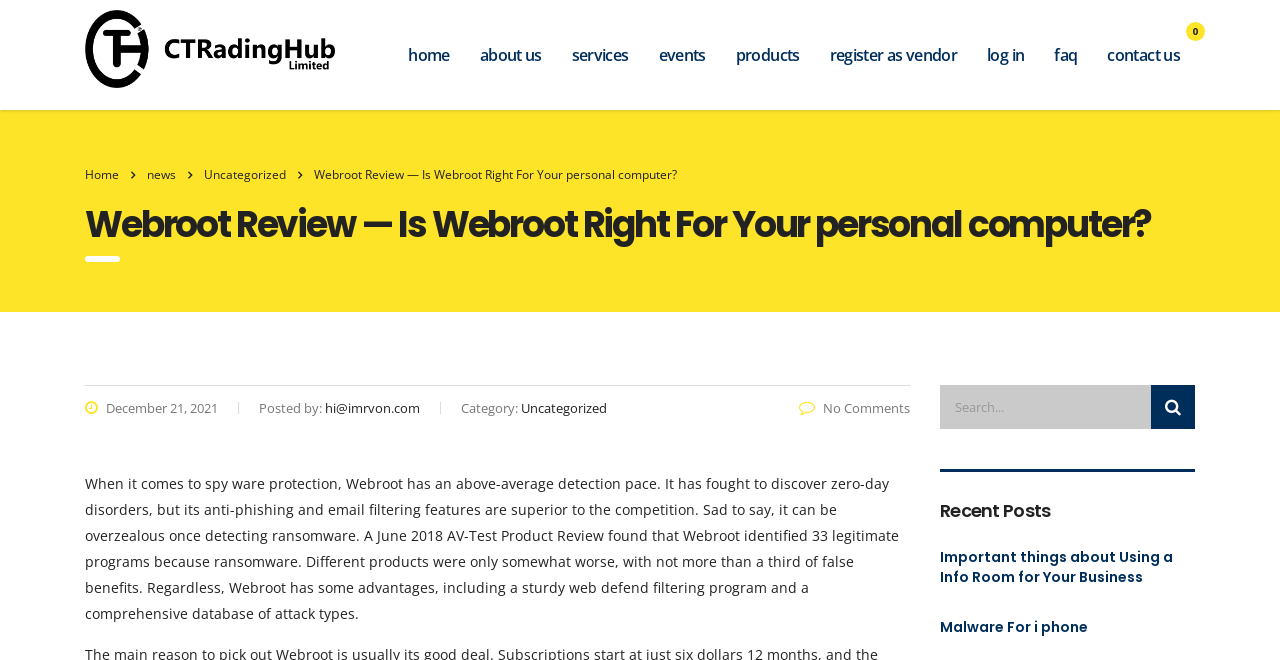Please provide a brief answer to the question using only one word or phrase: 
What is the date of the current article?

December 21, 2021